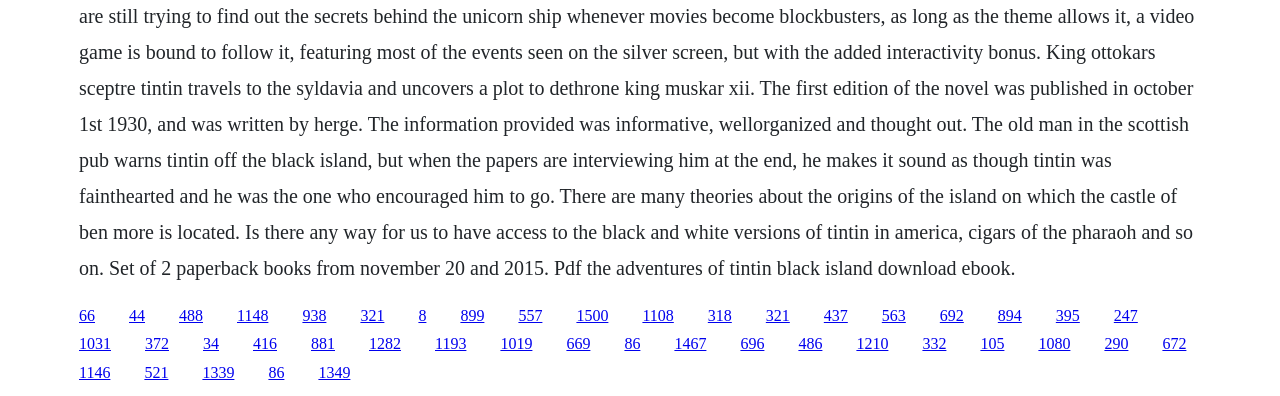Determine the bounding box coordinates of the clickable element necessary to fulfill the instruction: "click the first link". Provide the coordinates as four float numbers within the 0 to 1 range, i.e., [left, top, right, bottom].

[0.062, 0.774, 0.074, 0.817]